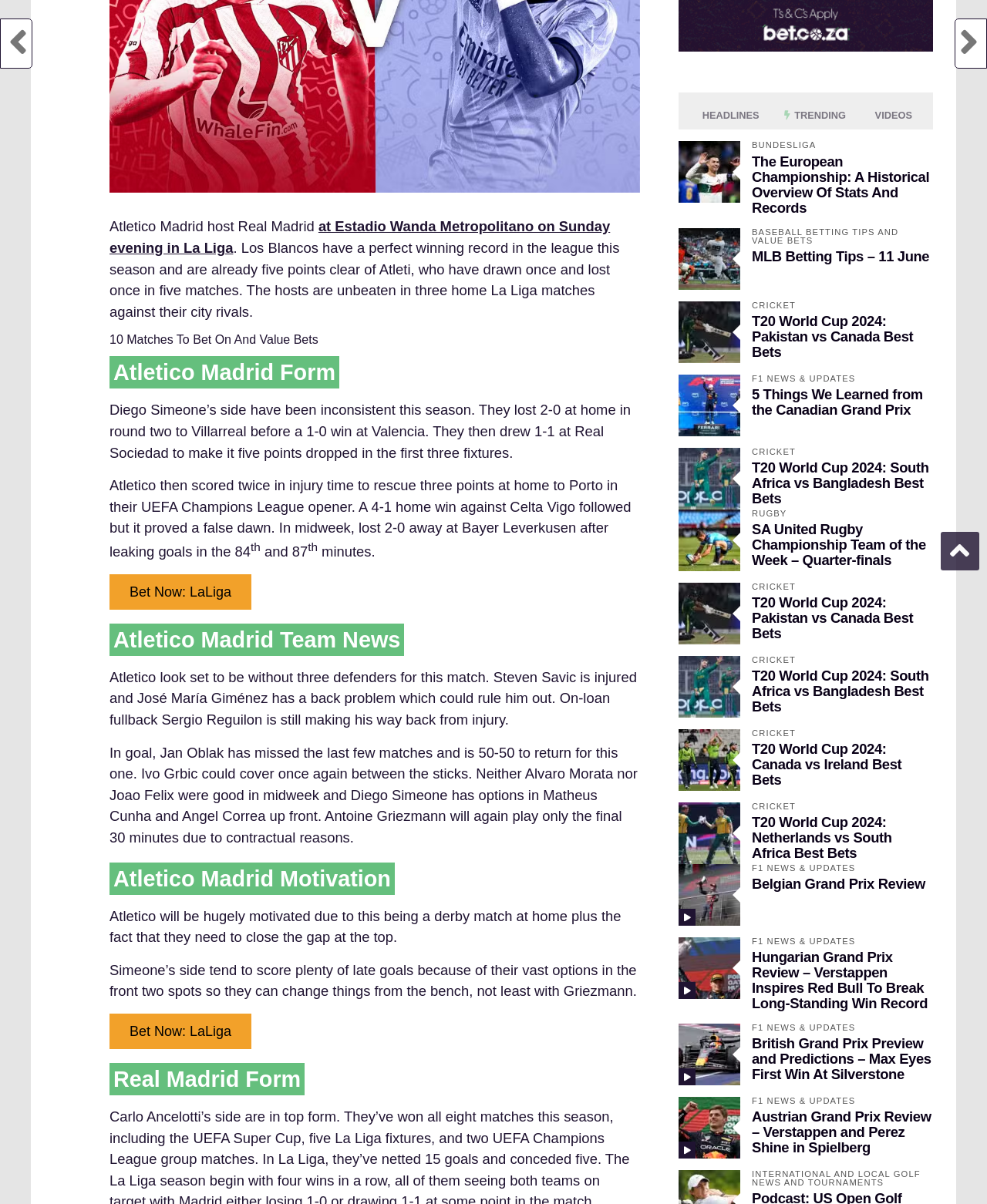Based on the provided description, "Bet Now: LaLiga", find the bounding box of the corresponding UI element in the screenshot.

[0.111, 0.842, 0.255, 0.871]